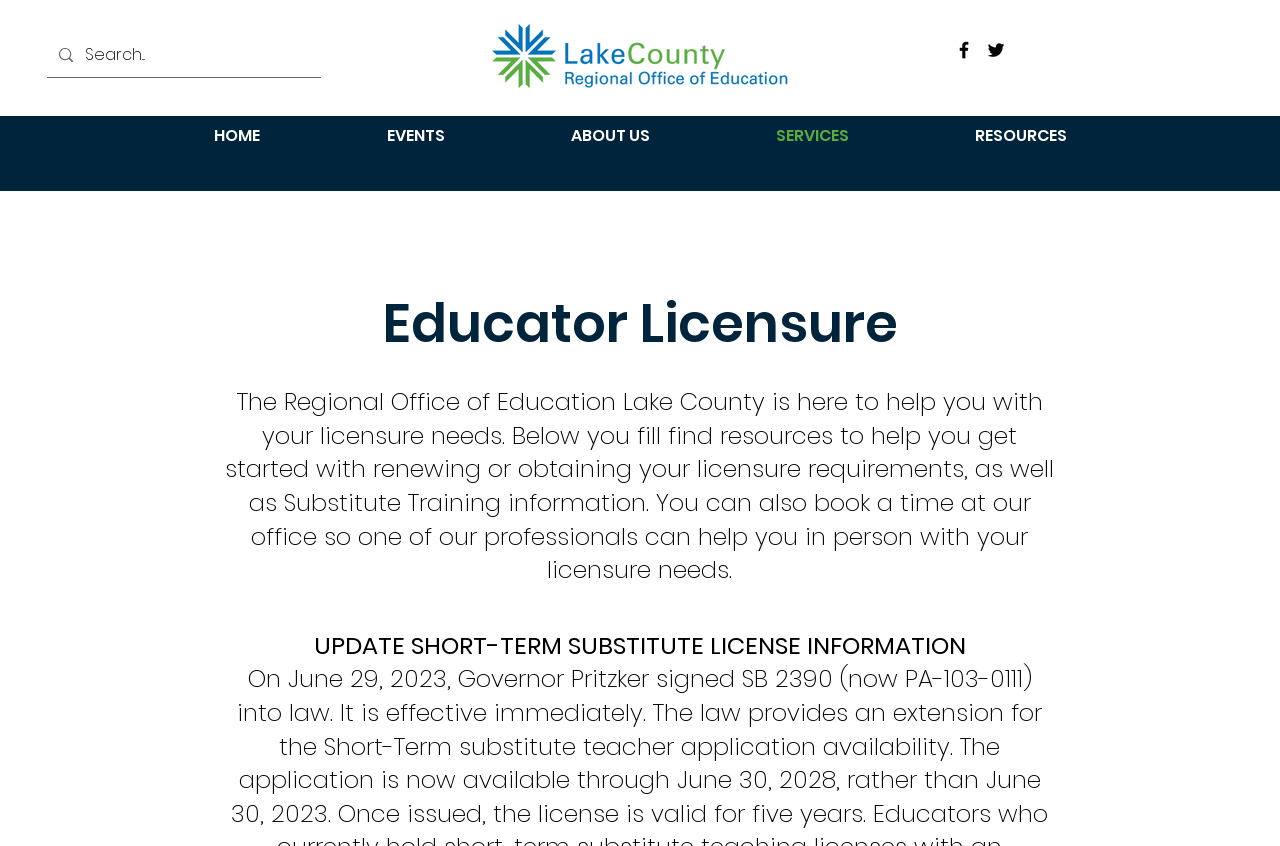Determine the bounding box coordinates of the clickable element to achieve the following action: 'search for something'. Provide the coordinates as four float values between 0 and 1, formatted as [left, top, right, bottom].

[0.067, 0.039, 0.218, 0.091]